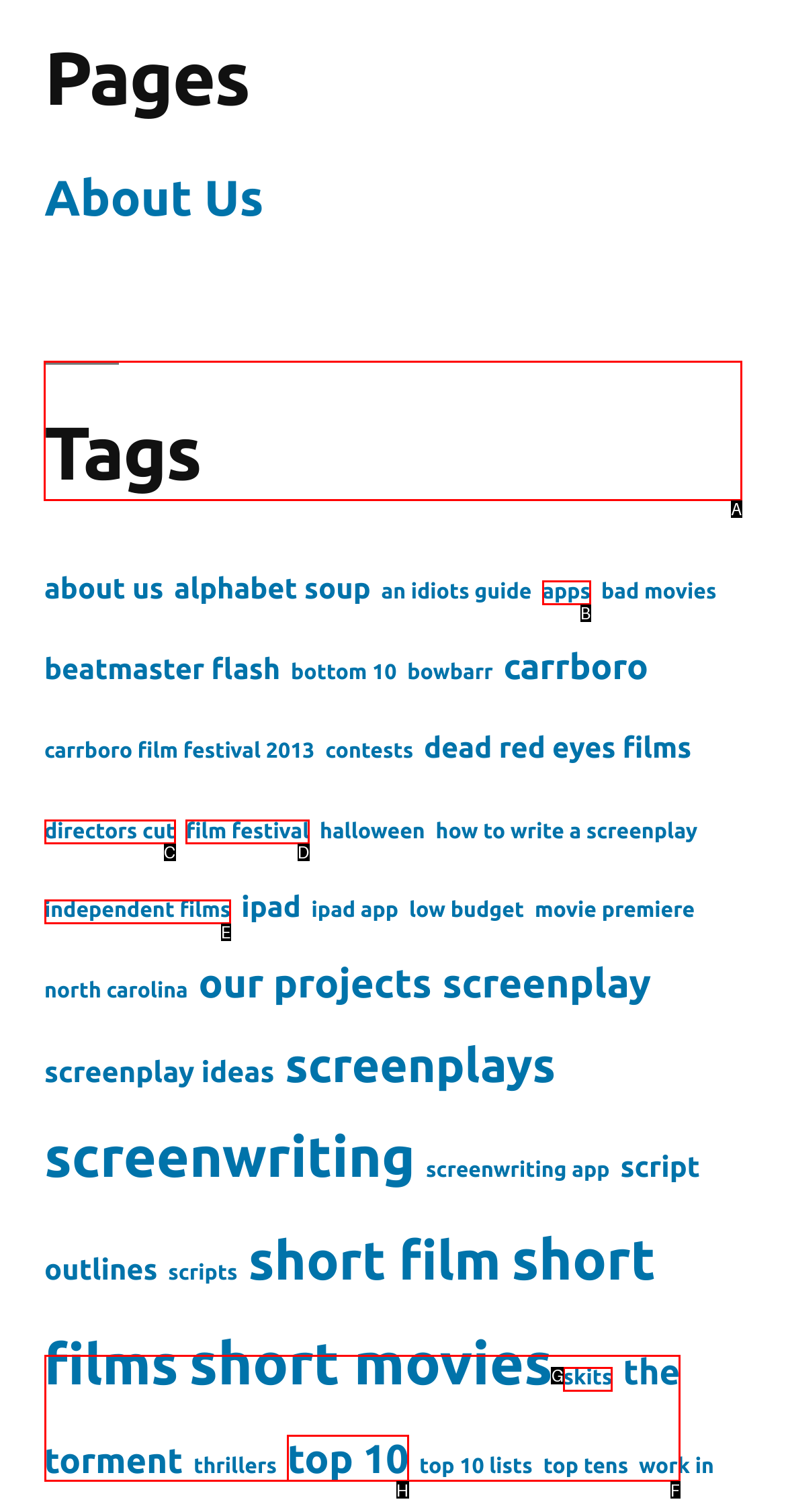Which option should I select to accomplish the task: View the 'Tags' page? Respond with the corresponding letter from the given choices.

A